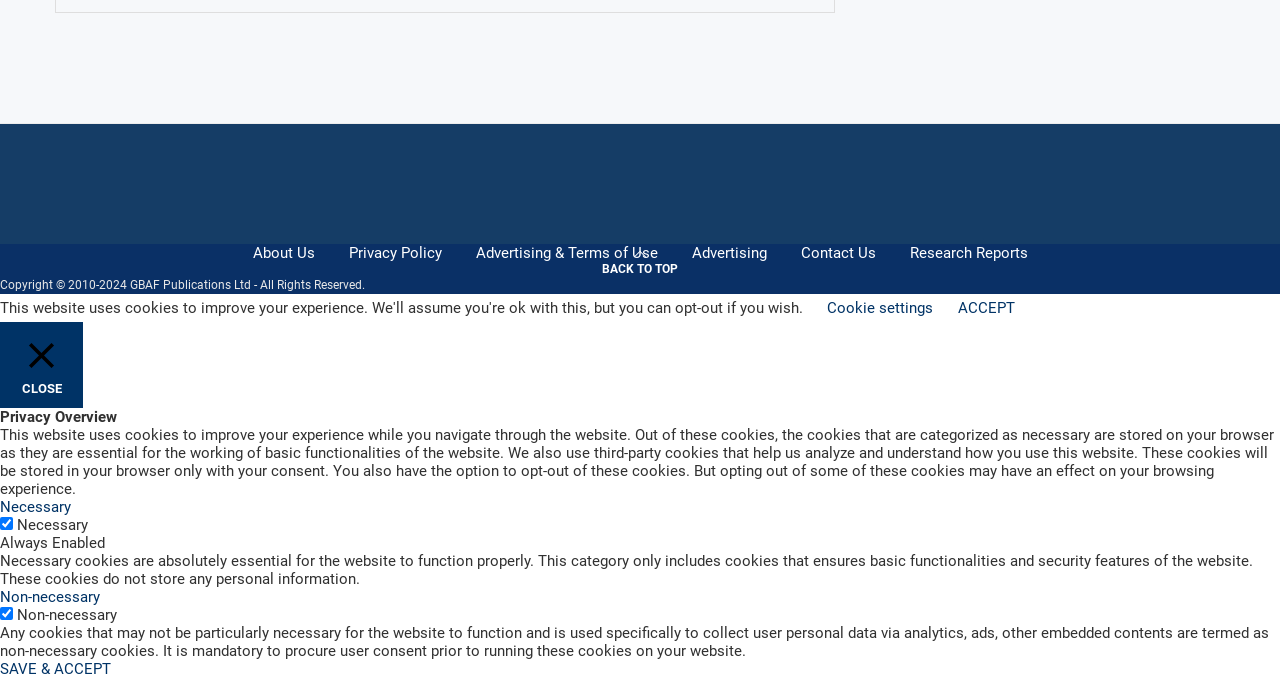Determine the bounding box coordinates of the element that should be clicked to execute the following command: "Go to About Us page".

[0.197, 0.36, 0.246, 0.387]